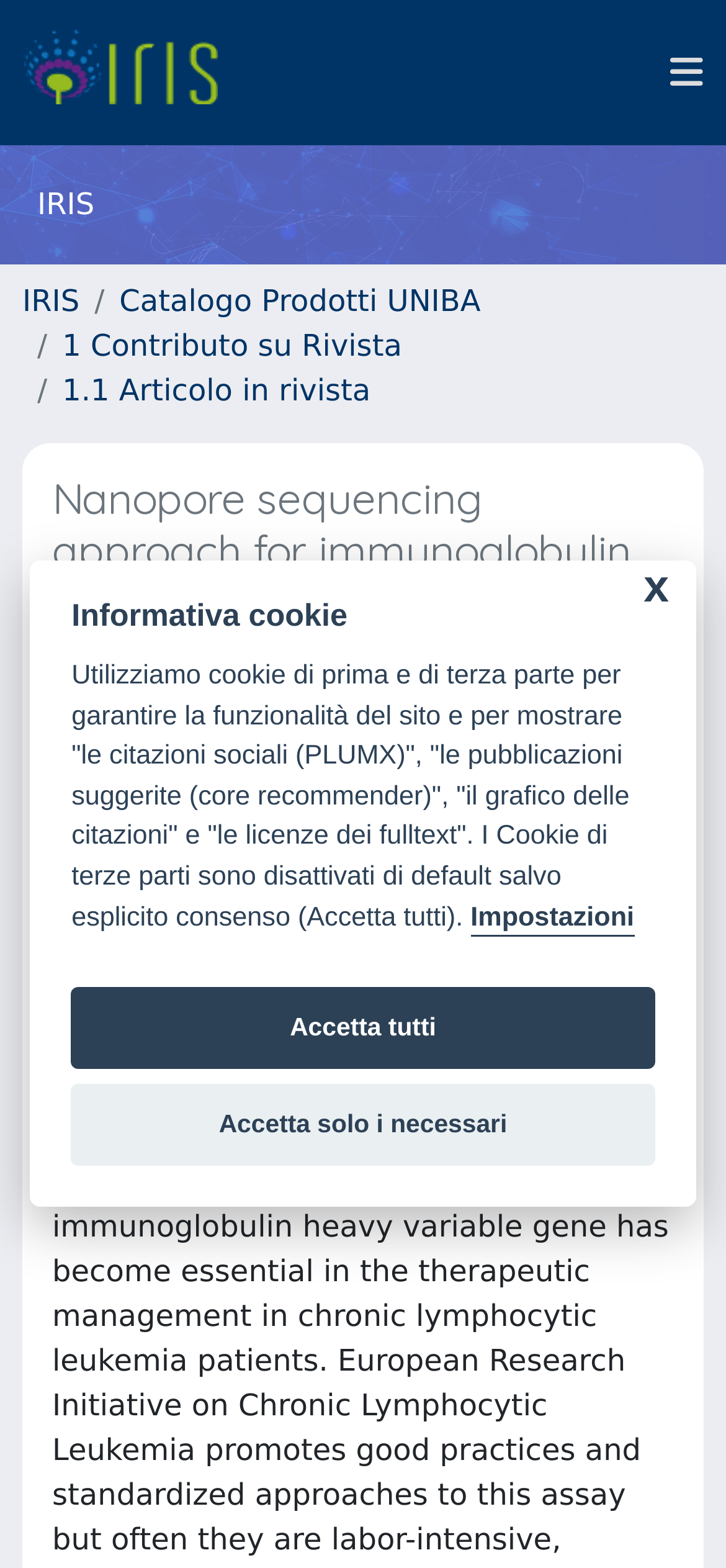Please identify the coordinates of the bounding box for the clickable region that will accomplish this instruction: "show navigation menu".

[0.923, 0.034, 0.969, 0.058]